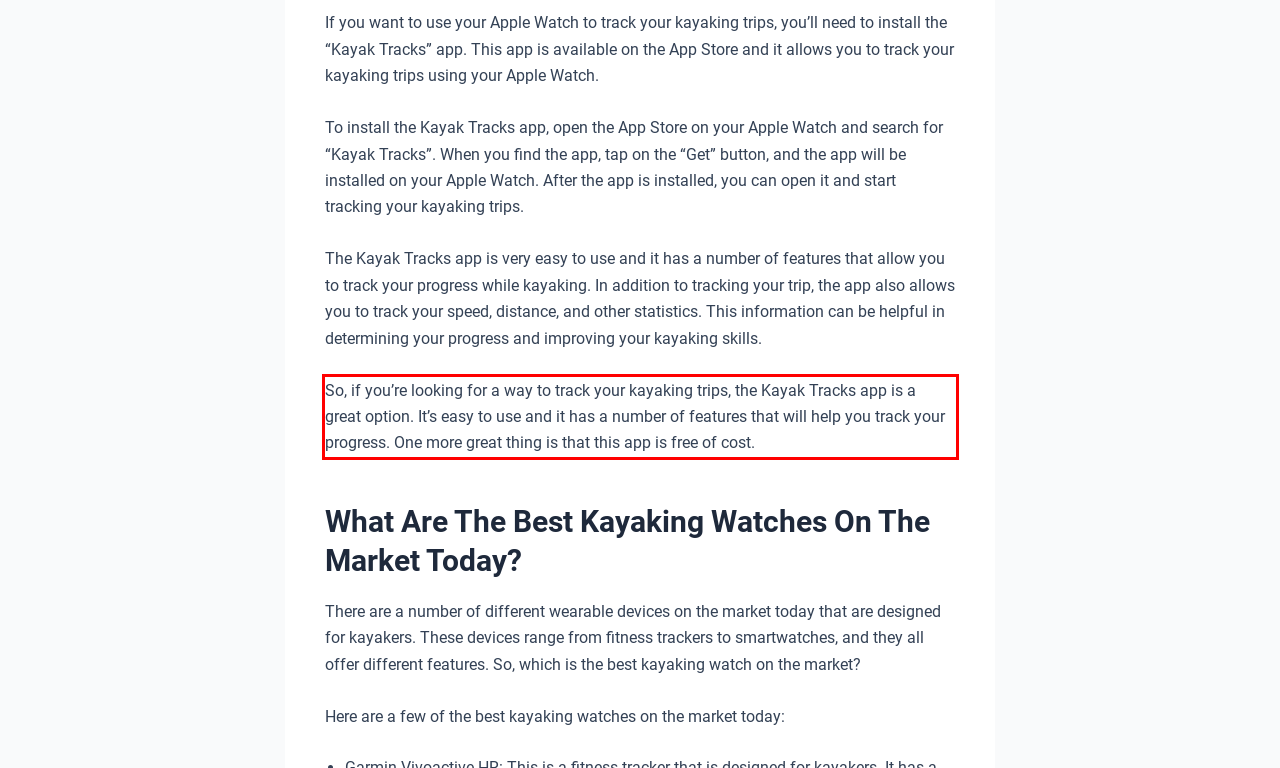Given the screenshot of a webpage, identify the red rectangle bounding box and recognize the text content inside it, generating the extracted text.

So, if you’re looking for a way to track your kayaking trips, the Kayak Tracks app is a great option. It’s easy to use and it has a number of features that will help you track your progress. One more great thing is that this app is free of cost.